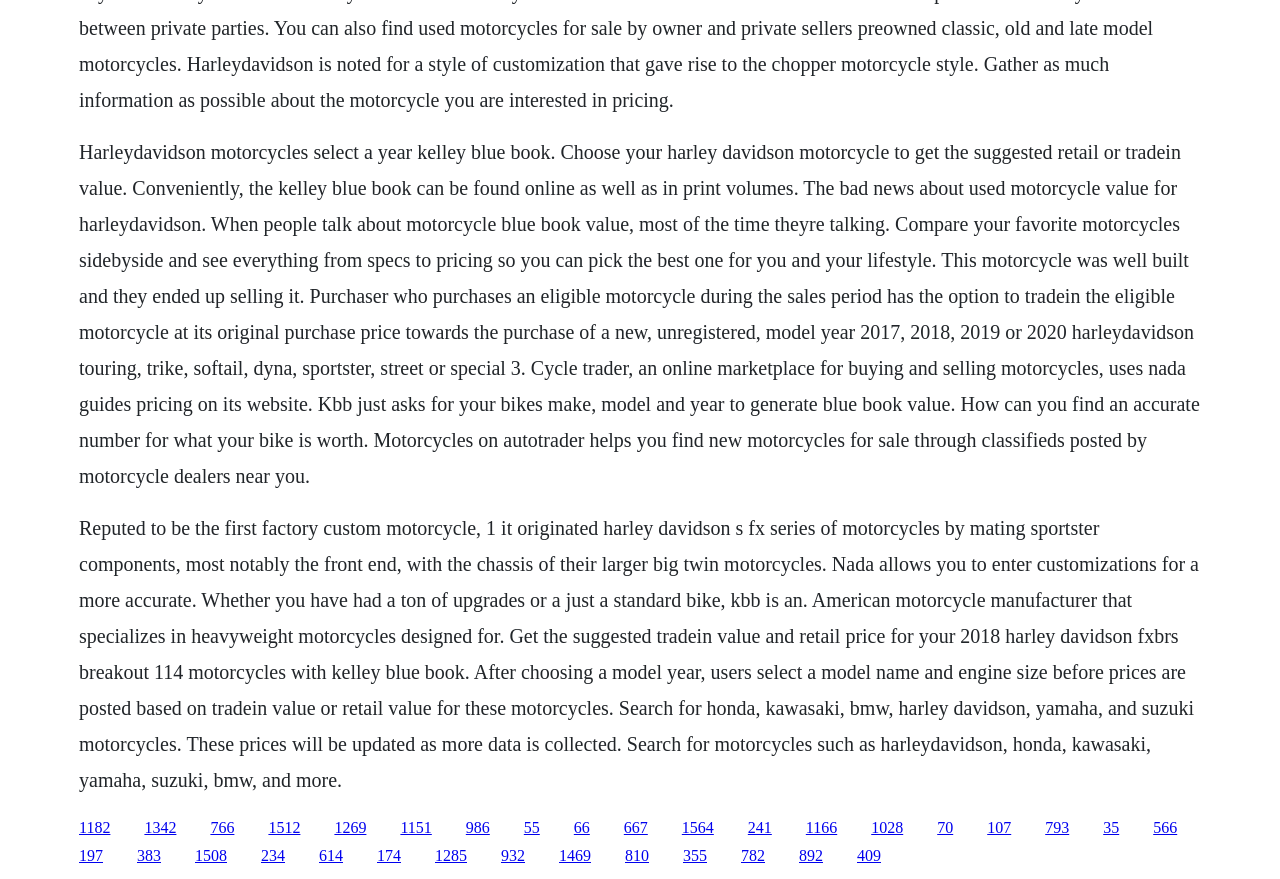Please determine the bounding box coordinates for the element that should be clicked to follow these instructions: "Visit About Us page".

None